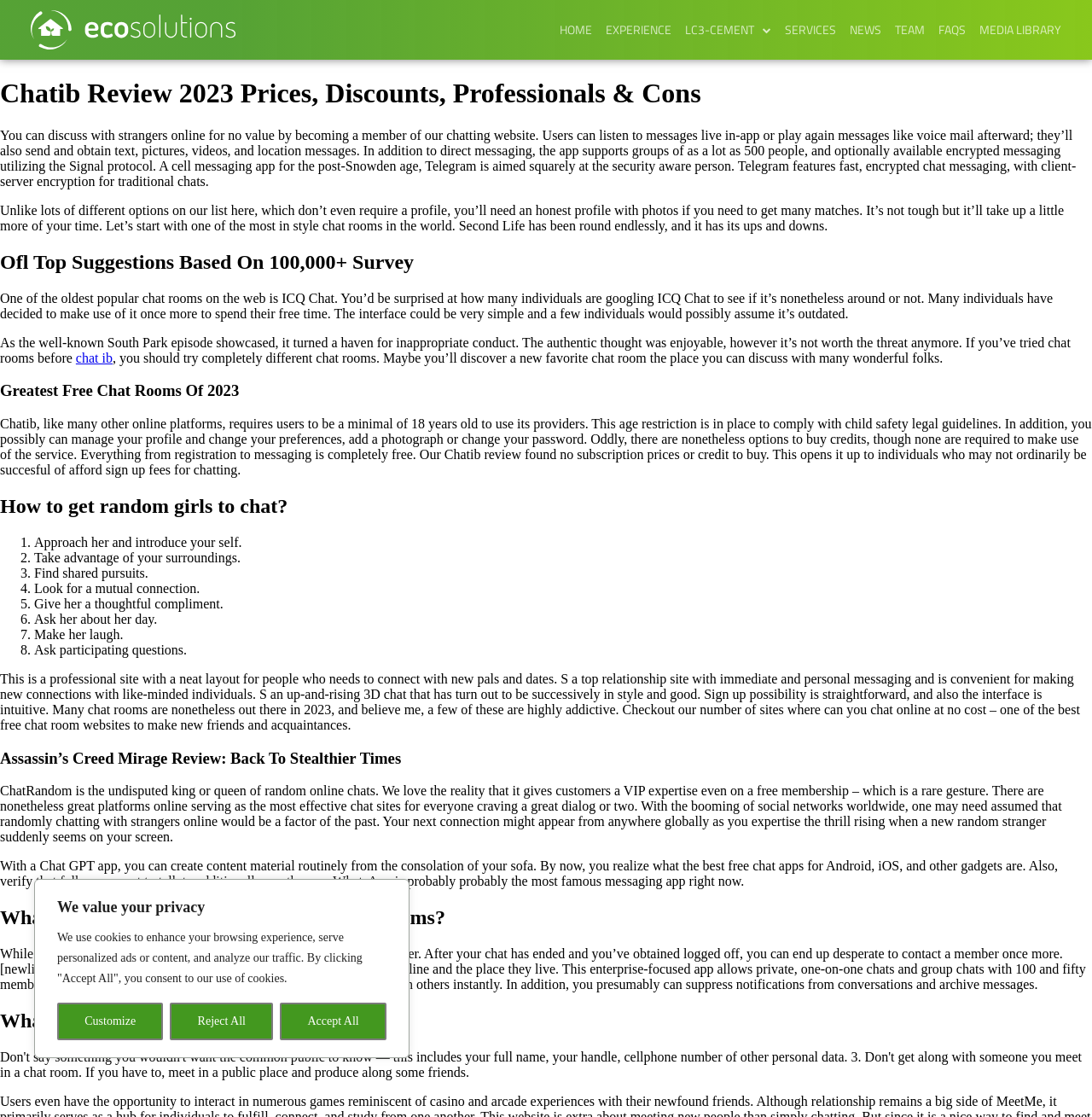Pinpoint the bounding box coordinates of the area that should be clicked to complete the following instruction: "Go to the products page". The coordinates must be given as four float numbers between 0 and 1, i.e., [left, top, right, bottom].

None